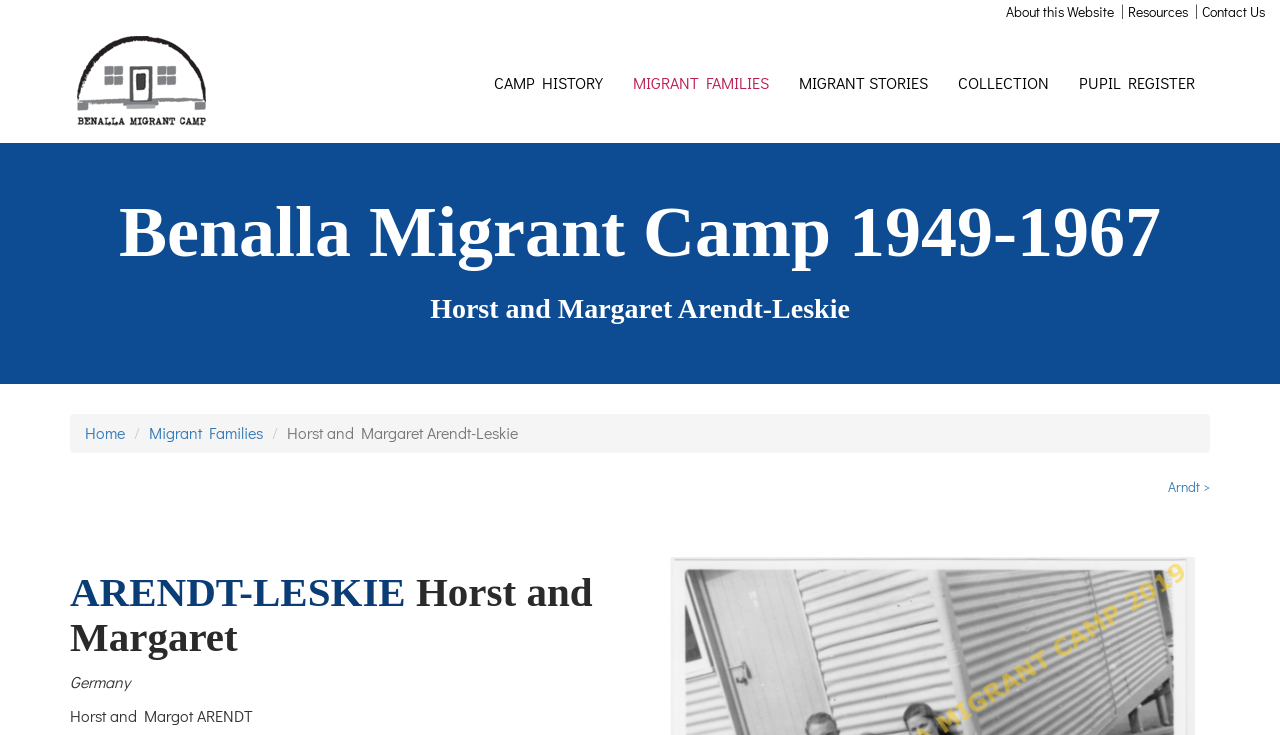What is the country of origin of Horst and Margot ARENDT?
Using the information from the image, provide a comprehensive answer to the question.

I searched for relevant information on the webpage and found a static text element containing the text 'Germany', which is likely the country of origin of Horst and Margot ARENDT.